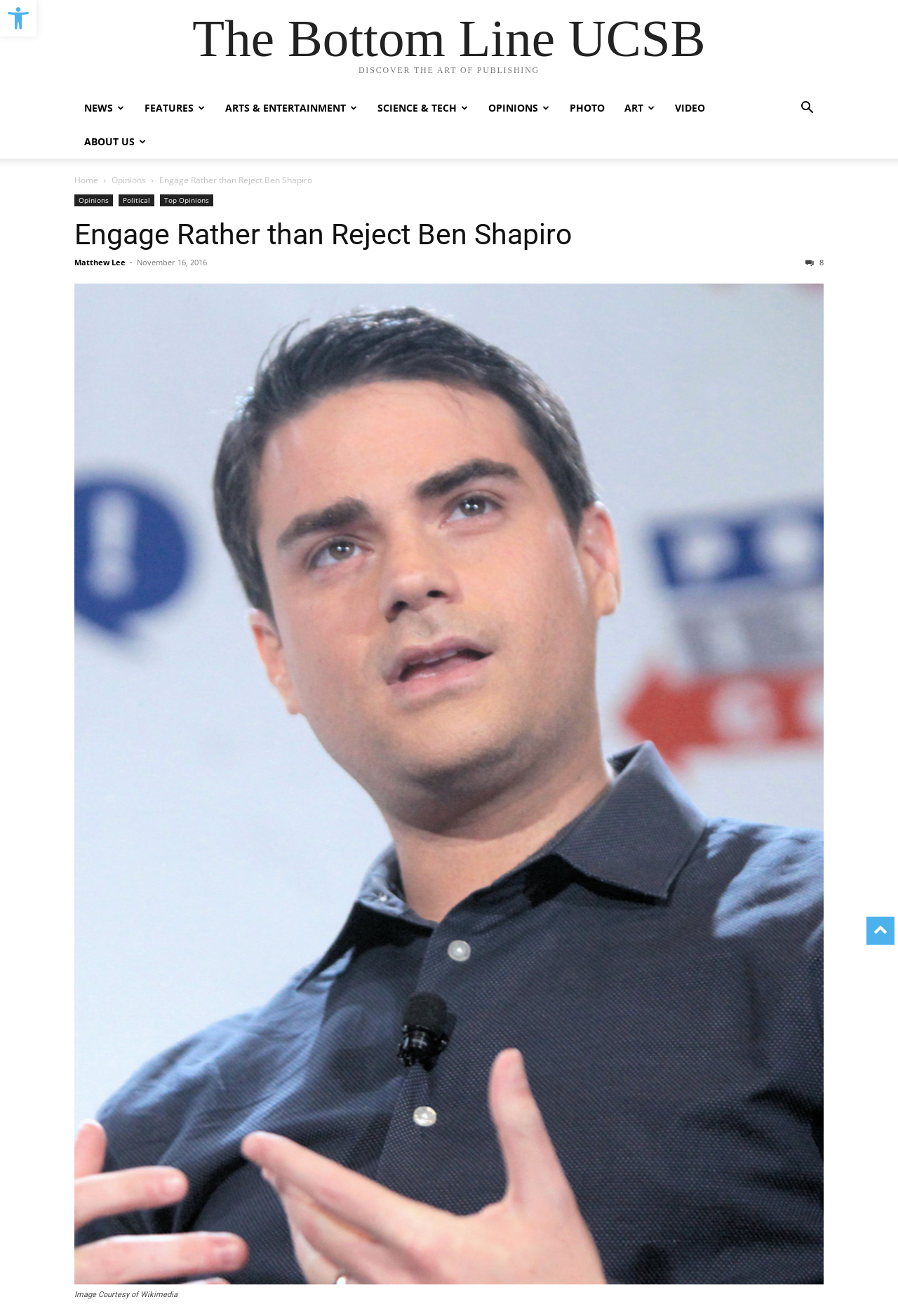Extract the bounding box coordinates for the UI element described as: "The Bottom Line UCSB".

[0.214, 0.009, 0.786, 0.049]